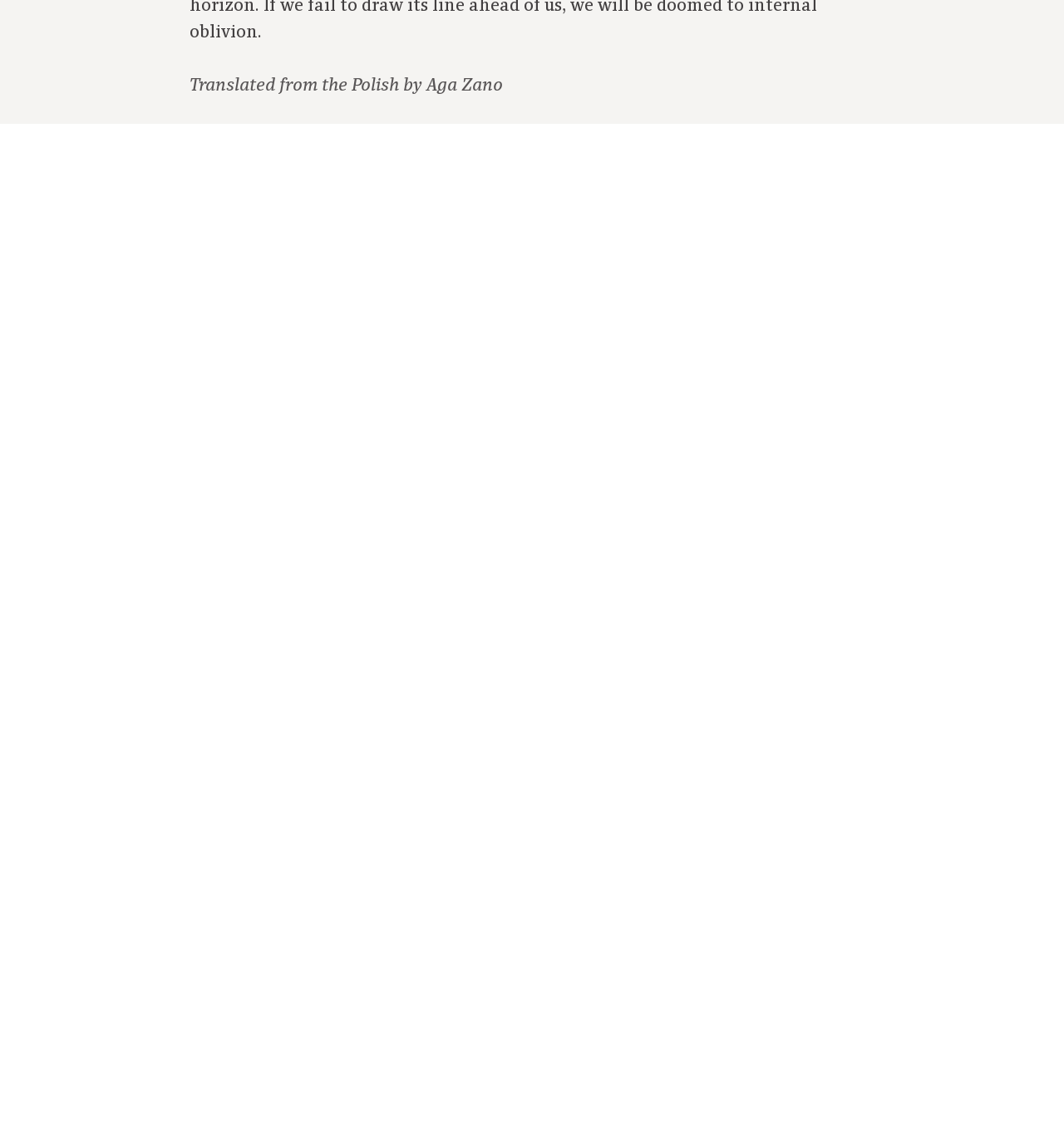Respond to the question below with a concise word or phrase:
What is the vertical position of the second link?

Above the third link